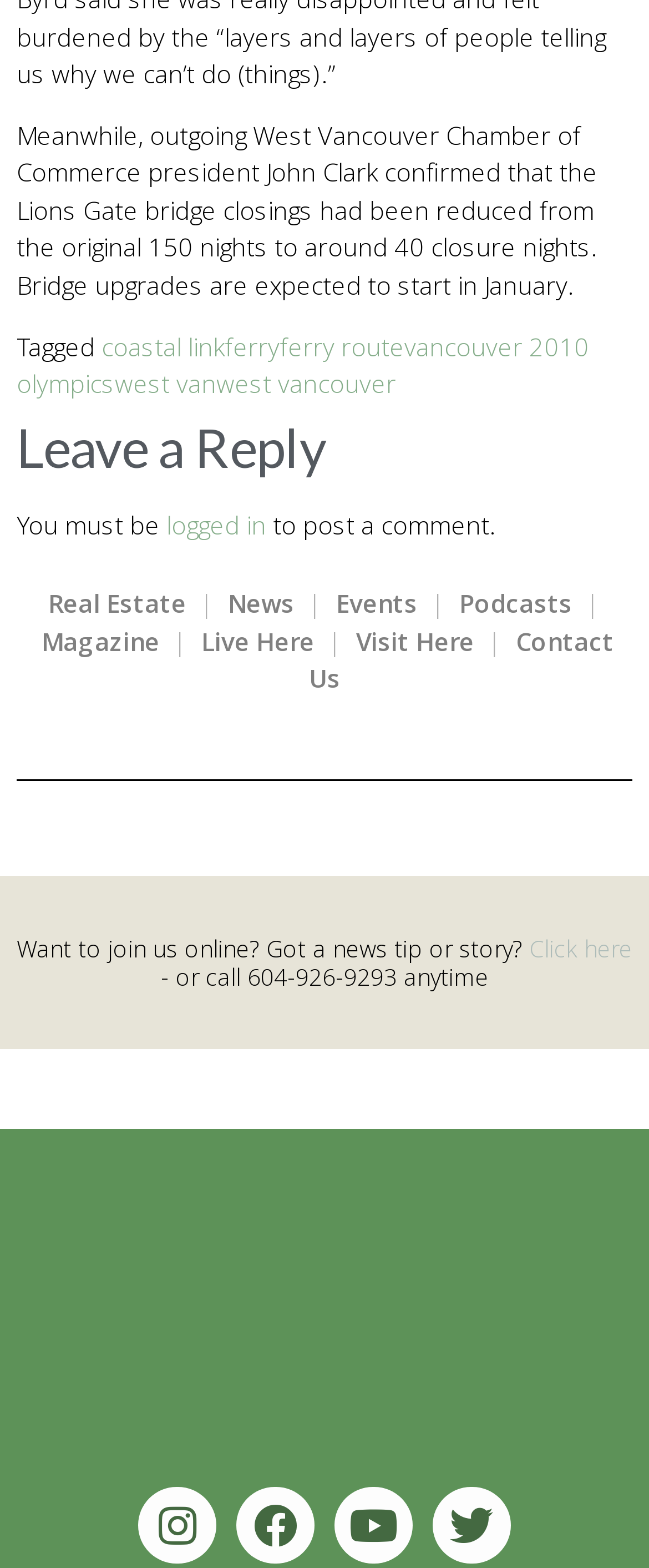What is required to post a comment?
Please give a well-detailed answer to the question.

The requirement to post a comment can be determined by reading the StaticText element 'You must be' and the link element 'logged in'.